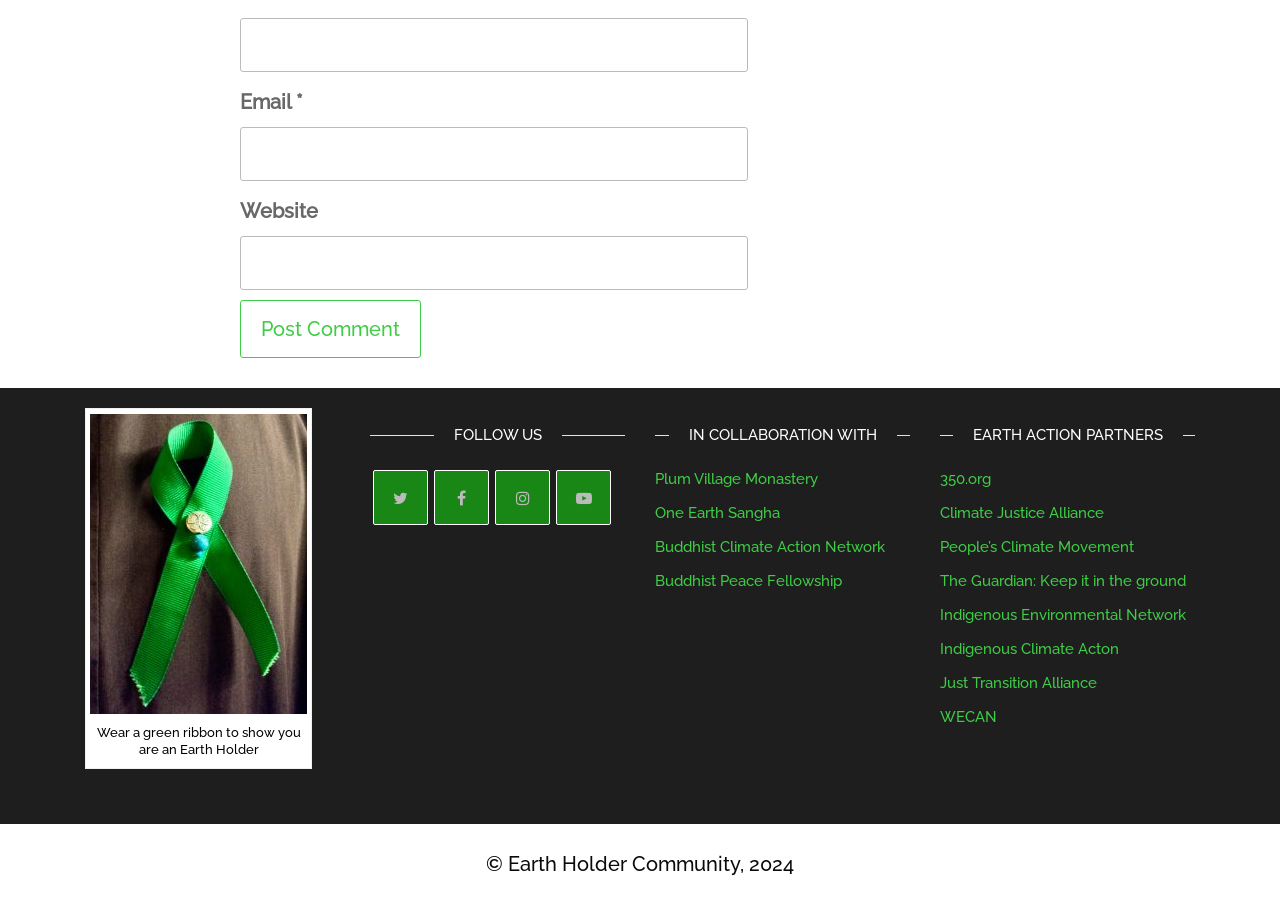Respond to the question with just a single word or phrase: 
What is the theme of the organizations listed under 'IN COLLABORATION WITH'?

Buddhism and environment